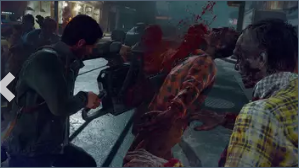Outline with detail what the image portrays.

In this intense scene from the game "Dead Rising 4," a protagonist wields a chainsaw, showcasing the visceral combat style that defines the series. The focus is on the dramatic moment as he strikes a zombie clad in an orange checkered shirt, blood splattering vividly against the dimly lit urban backdrop. Surrounding him are other zombies and chaotic street elements, capturing the game's signature blend of horror and action. The environment adds to the tension, painting a bleak picture of a world overrun by the undead, typical of the franchise's post-apocalyptic setting.